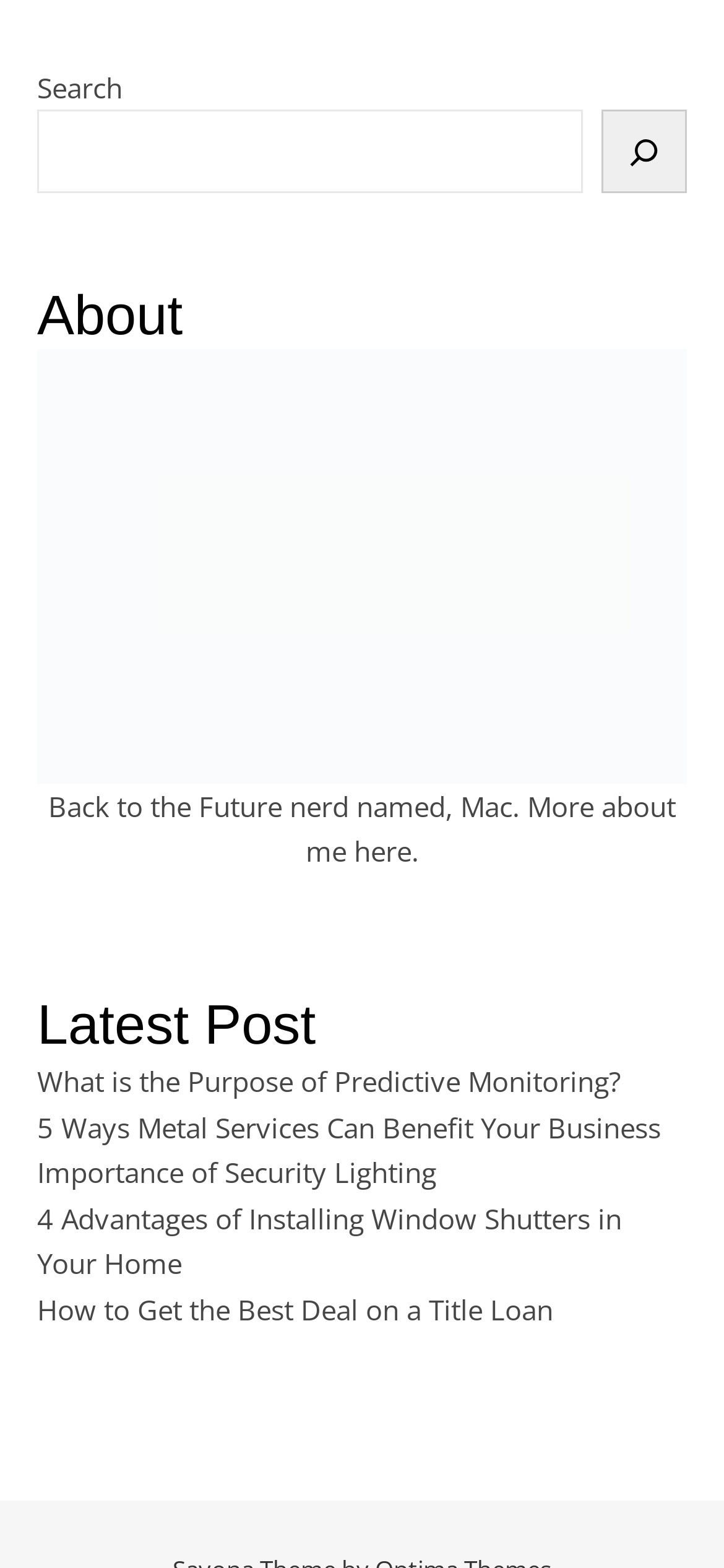Answer the question using only one word or a concise phrase: What is the purpose of the image on the search button?

Decoration